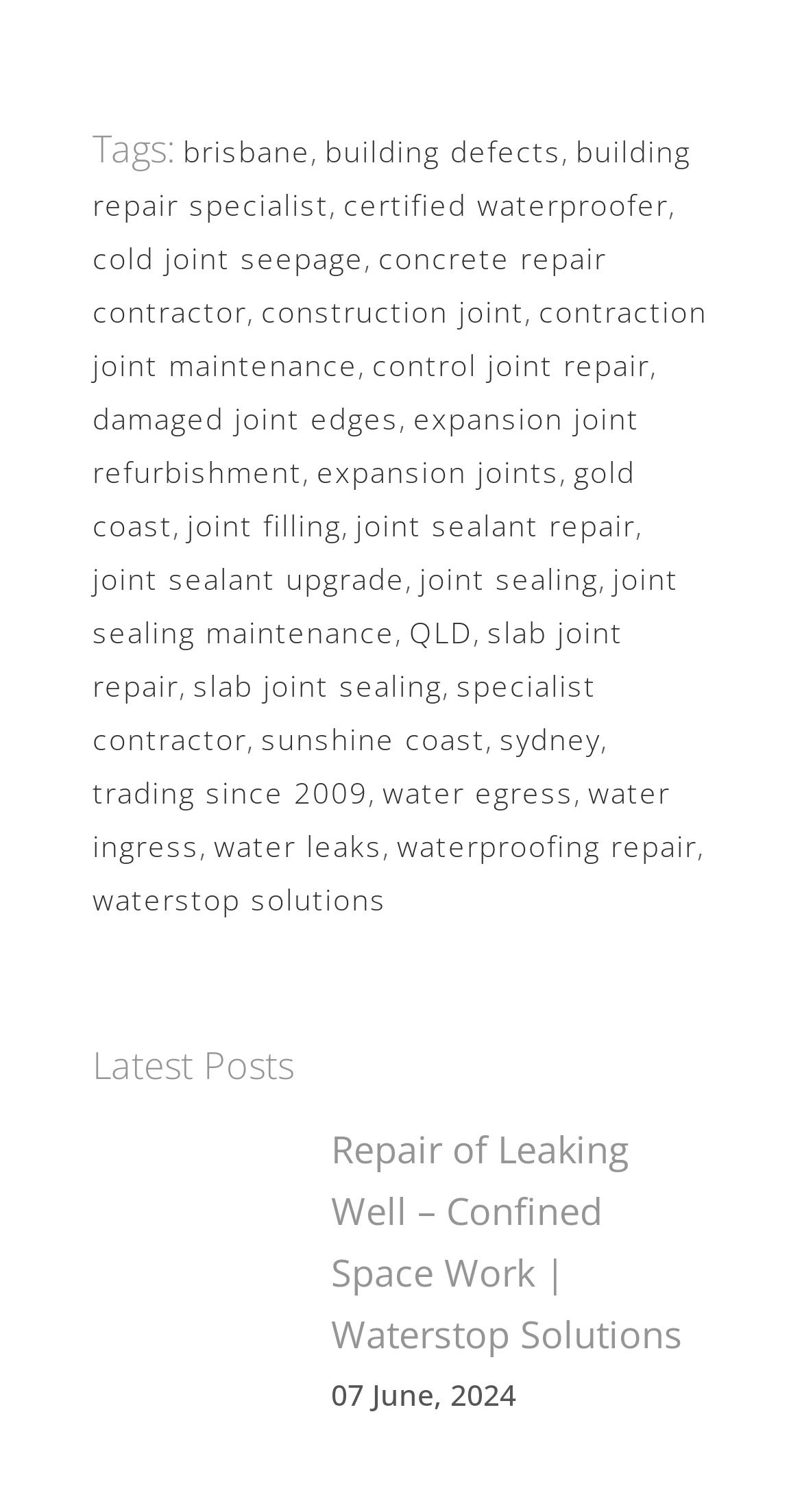Please specify the bounding box coordinates of the area that should be clicked to accomplish the following instruction: "Click on 'water egress'". The coordinates should consist of four float numbers between 0 and 1, i.e., [left, top, right, bottom].

[0.477, 0.511, 0.715, 0.537]